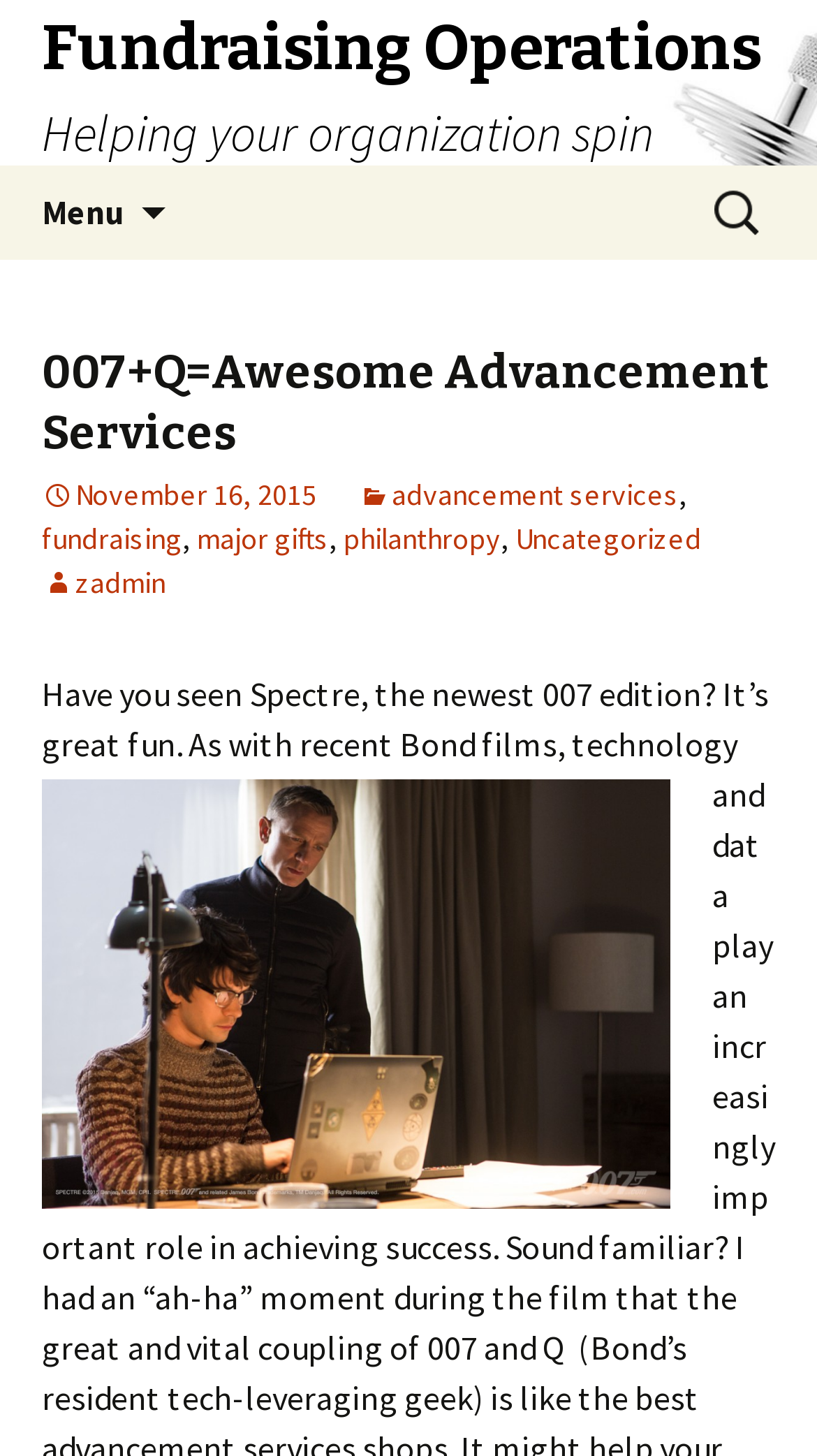Specify the bounding box coordinates for the region that must be clicked to perform the given instruction: "Search for something".

[0.862, 0.119, 0.949, 0.173]